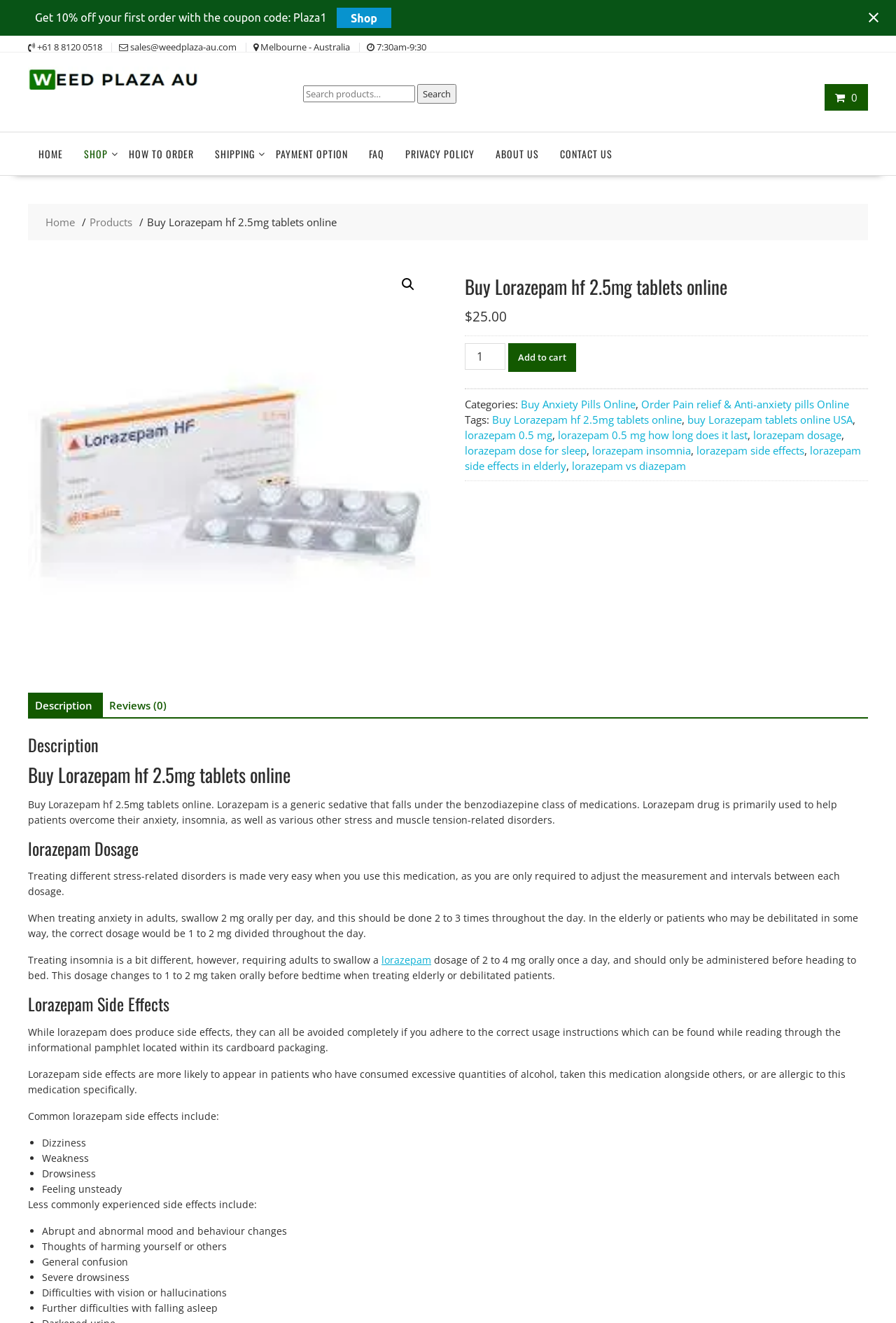Provide a brief response in the form of a single word or phrase:
How do I search for products on this website?

Use the search bar